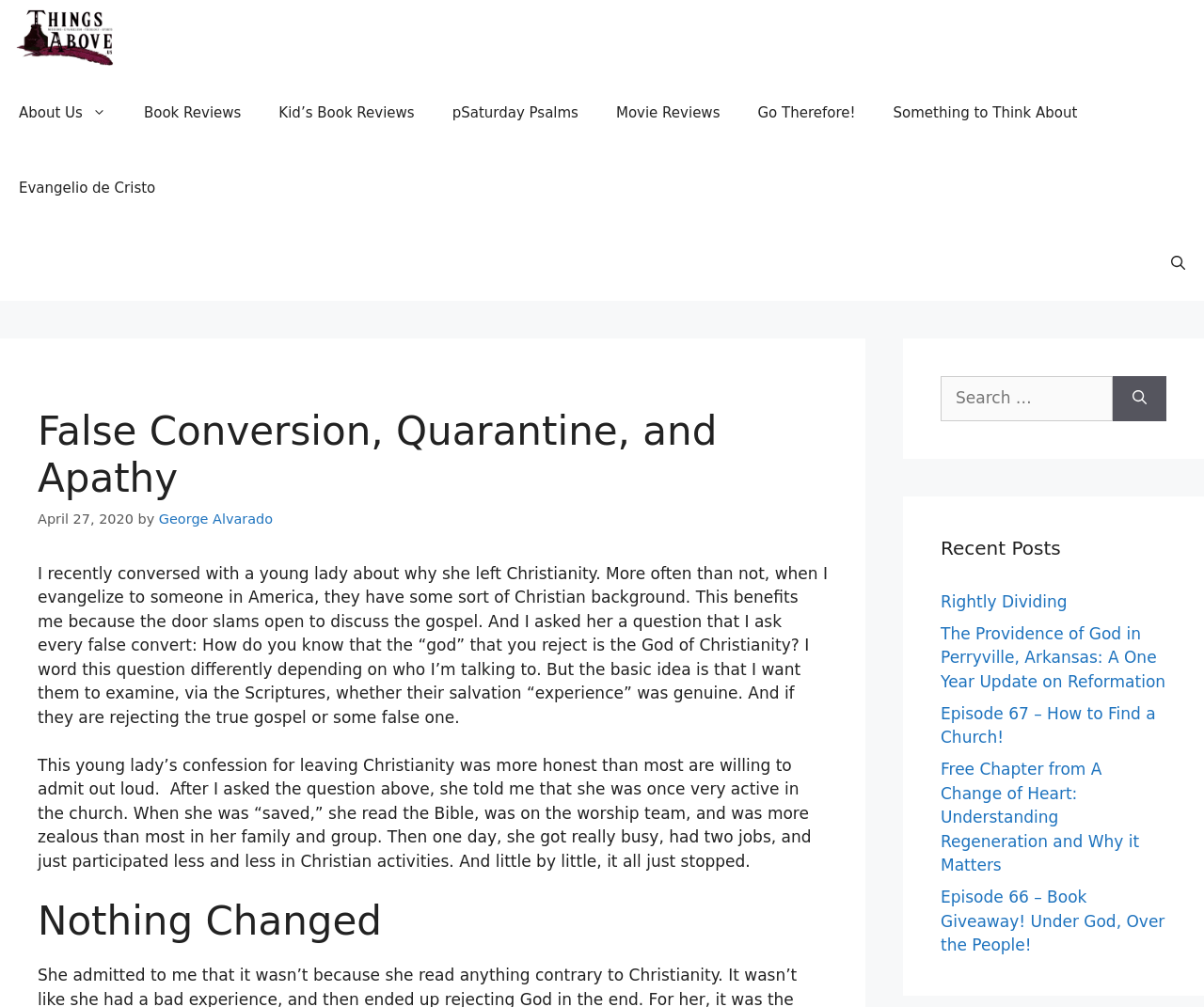Can you find the bounding box coordinates of the area I should click to execute the following instruction: "contact anabela veloso"?

None